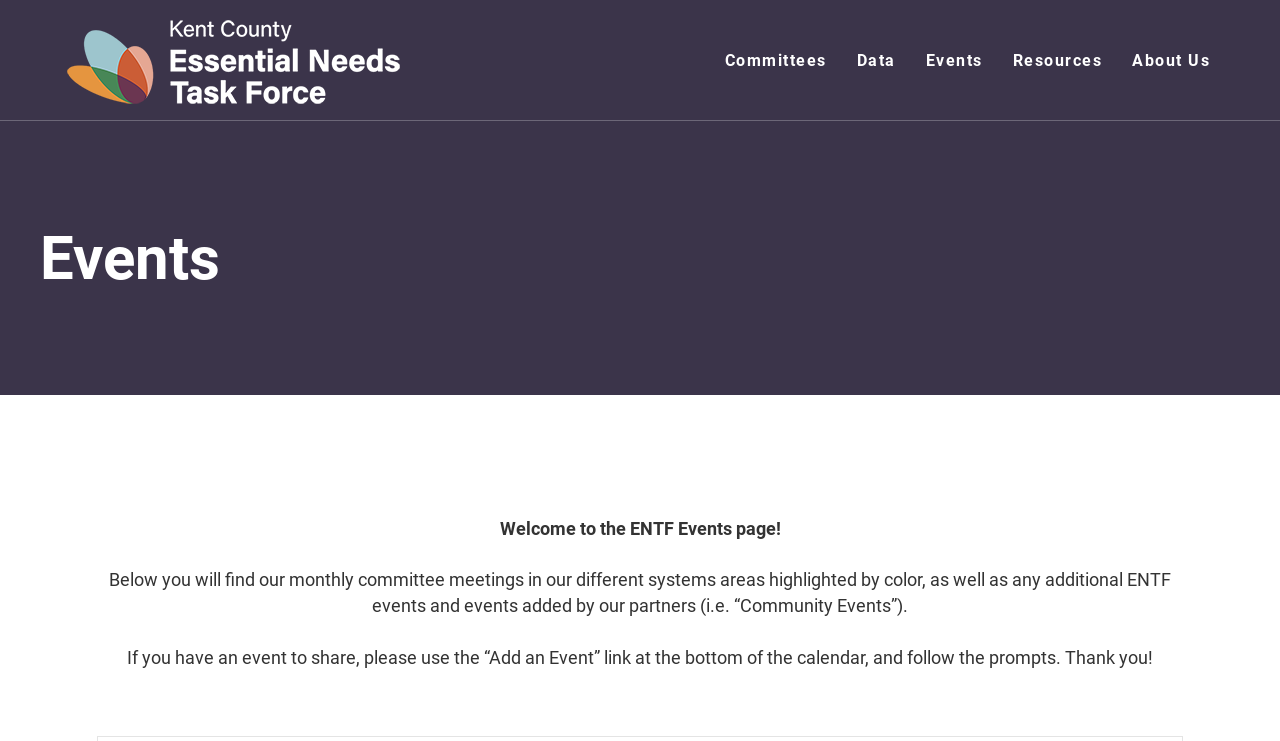Give a one-word or short phrase answer to the question: 
How many navigation links are there?

5